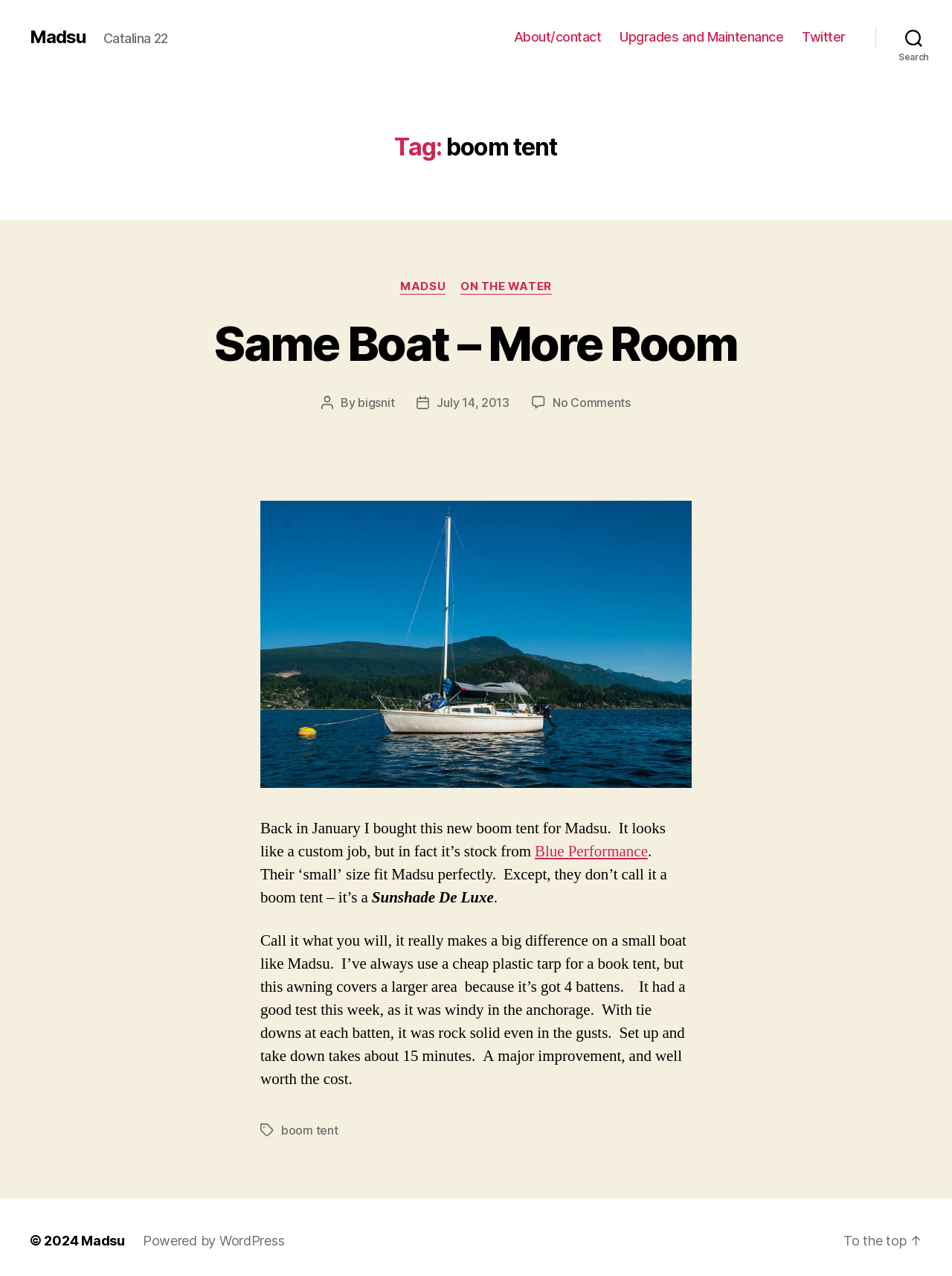Locate the bounding box coordinates of the segment that needs to be clicked to meet this instruction: "View the 'Same Boat – More Room' post".

[0.225, 0.247, 0.775, 0.292]